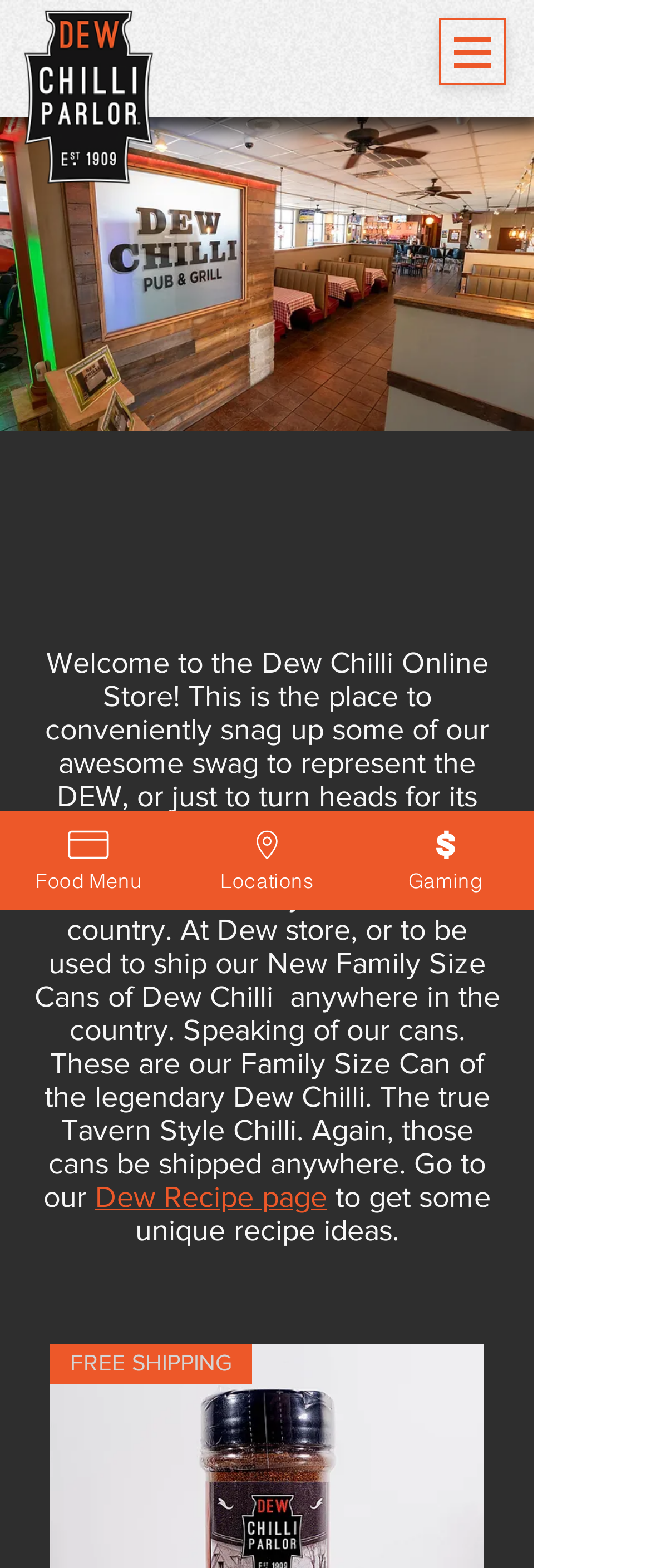Identify the bounding box of the UI element described as follows: "Food Menu". Provide the coordinates as four float numbers in the range of 0 to 1 [left, top, right, bottom].

[0.0, 0.517, 0.274, 0.58]